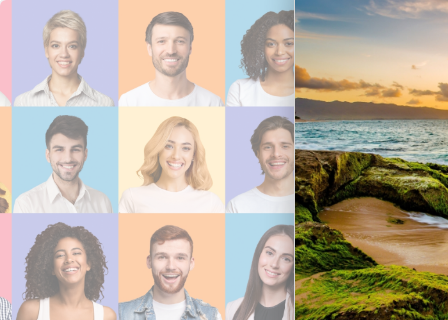Offer a detailed narrative of what is shown in the image.

The image captures a vibrant mosaic of diverse individuals displaying a range of emotions and expressions, accompanied by a serene coastal landscape. The left side features a grid of portraits showcasing a mix of genders and ethnicities, all set against soft pastel backgrounds that enhance their features. The individuals appear joyful and confident, representing diversity and positivity. 

On the right, the scene transitions to a tranquil beach setting, showing gentle waves lapping against moss-covered rocks under a soft sunset sky. This juxtaposition of lively human connections with the calming effect of nature suggests a theme of personal growth and emotional healing, resonating with the title "The New Confident You: How to go from Self-Doubt to Self-Mastery." This image encapsulates the essence of transformation and self-discovery, inviting viewers to embrace their journey toward confidence and self-acceptance.